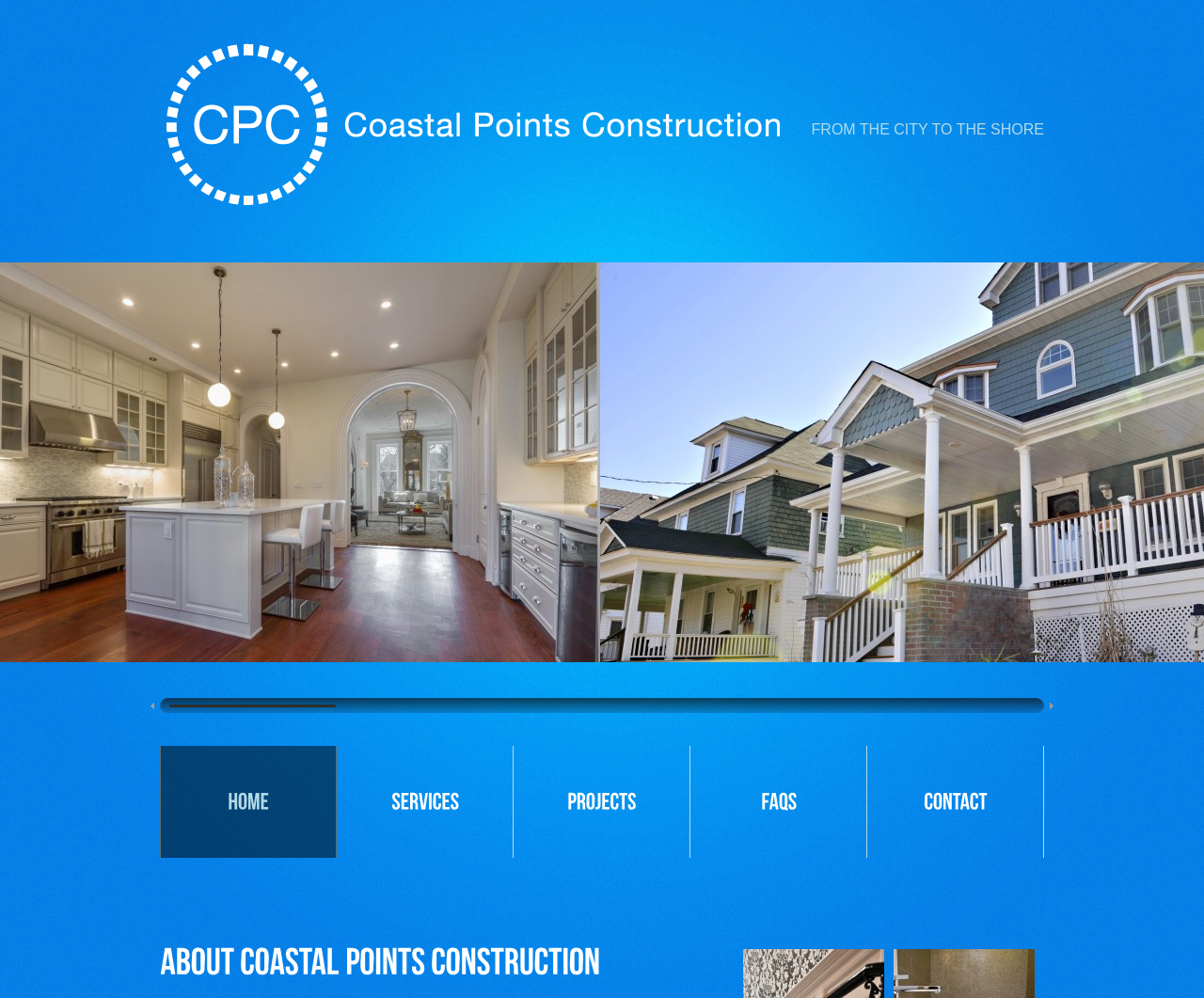What is the topic of the webpage?
Carefully analyze the image and provide a thorough answer to the question.

The topic of the webpage can be inferred by looking at the image elements and the text 'Coastal Points Construction' and 'FROM THE CITY TO THE SHORE', which suggest that the webpage is related to construction, possibly coastal construction.